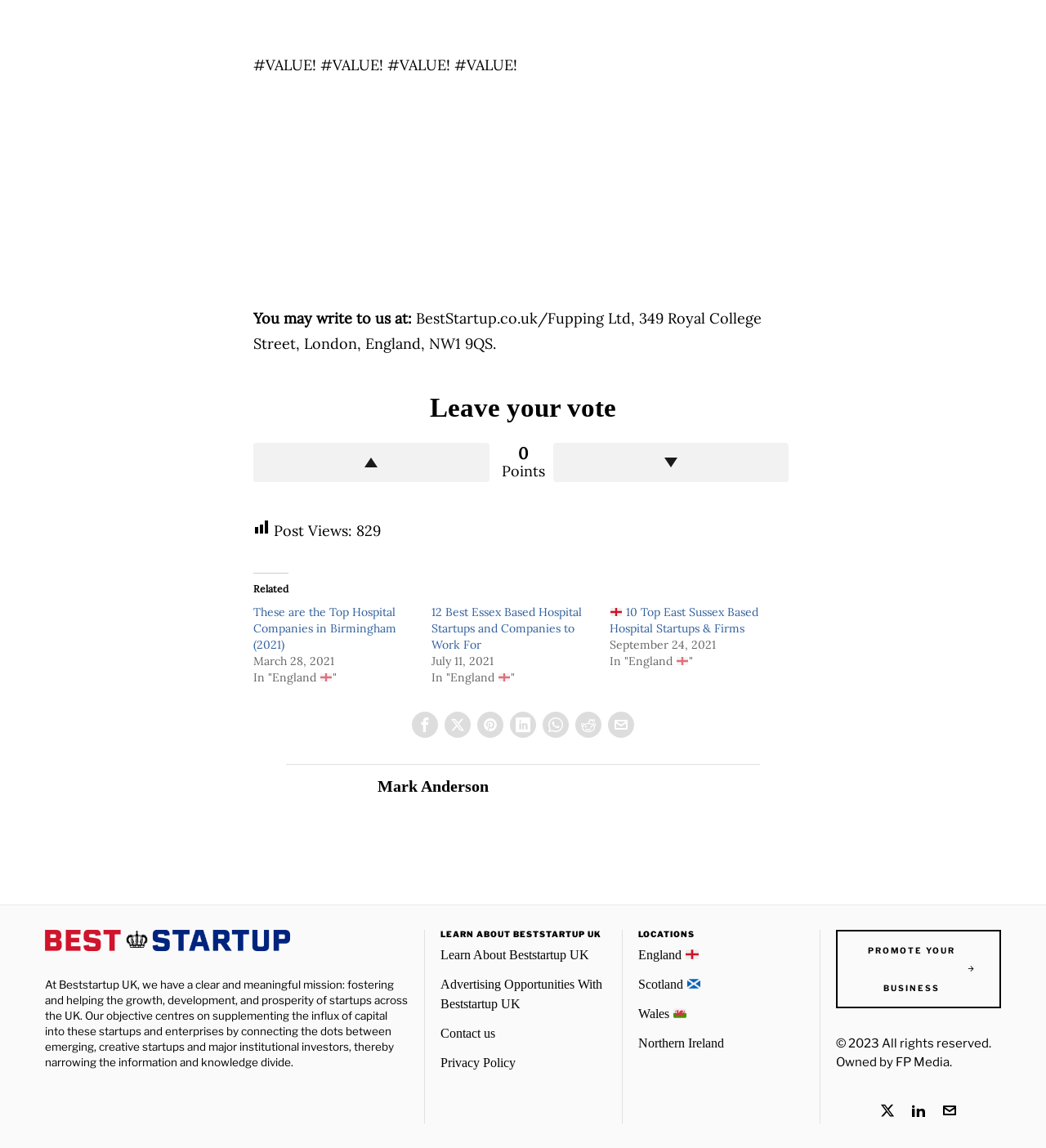Please answer the following question using a single word or phrase: 
How many related articles are listed?

3